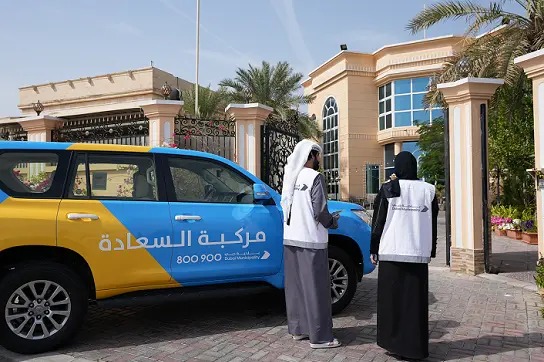Answer the question below in one word or phrase:
What is the color of the woman's dress in the foreground?

Black and white